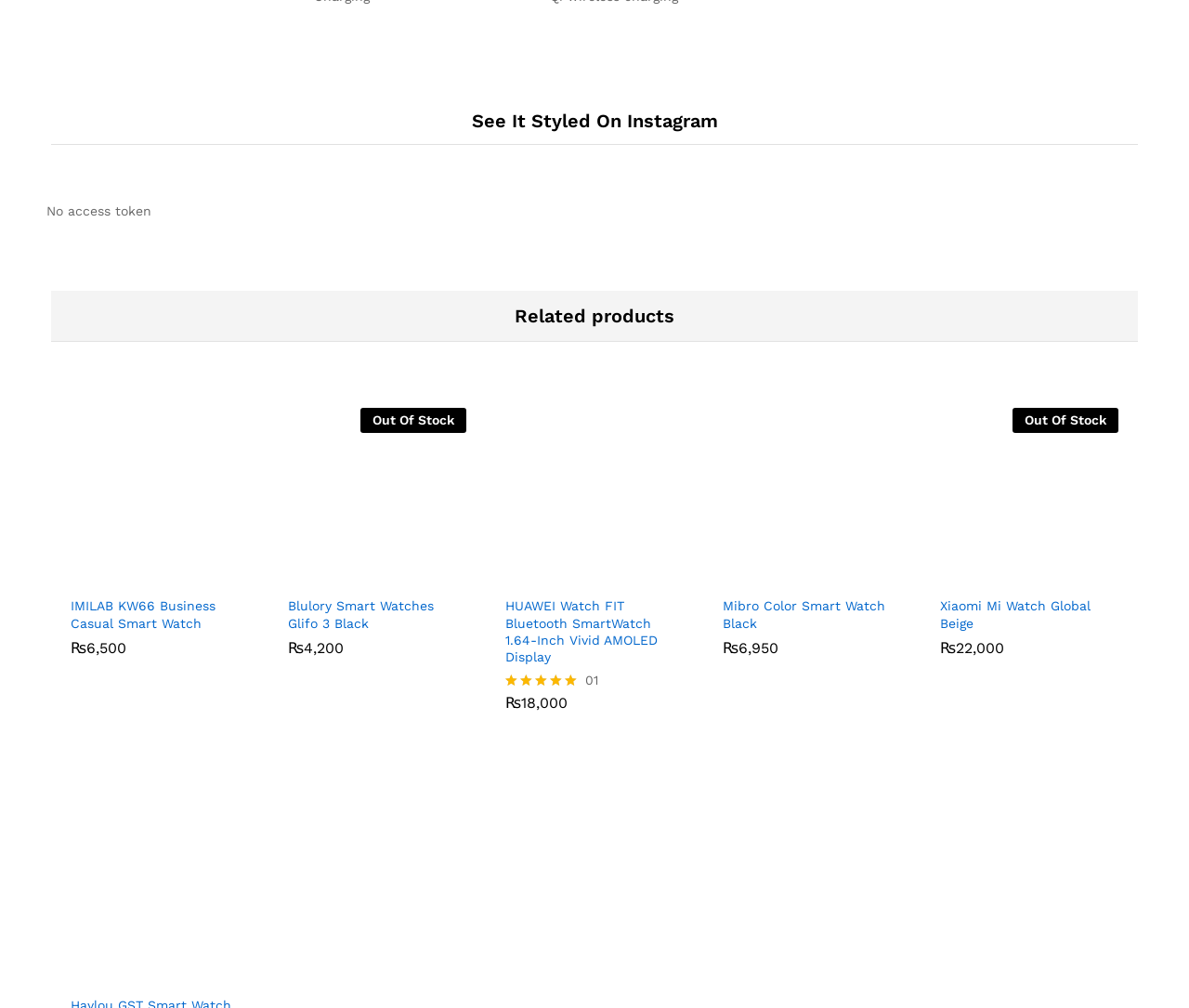Kindly provide the bounding box coordinates of the section you need to click on to fulfill the given instruction: "Read more about Xiaomi Mi Watch Global Beige".

[0.798, 0.555, 0.825, 0.587]